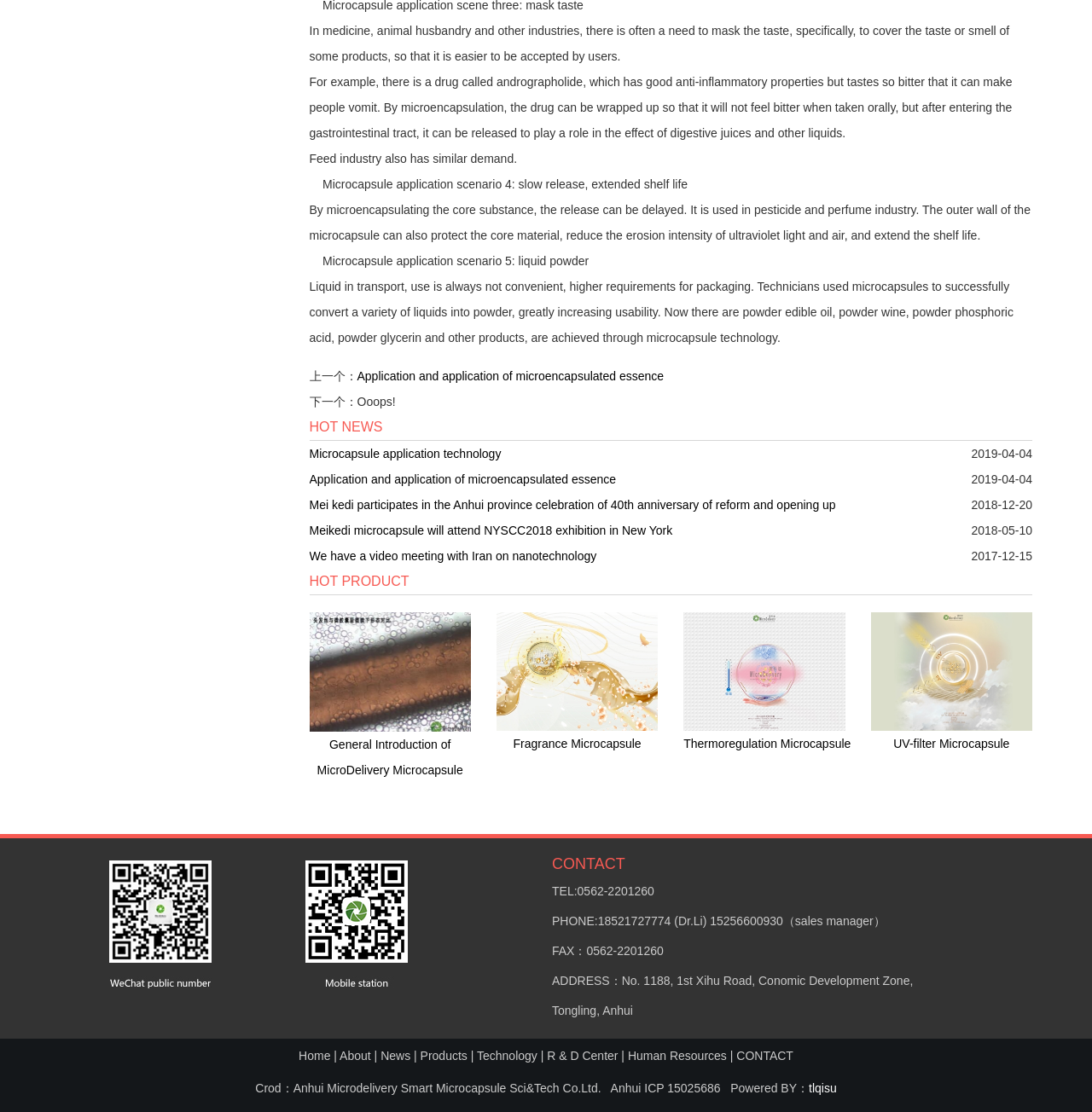What is the contact phone number of Dr. Li?
Please provide a comprehensive answer to the question based on the webpage screenshot.

The contact information section of the webpage lists Dr. Li's phone number as 18521727774, which can be used to reach out to him.